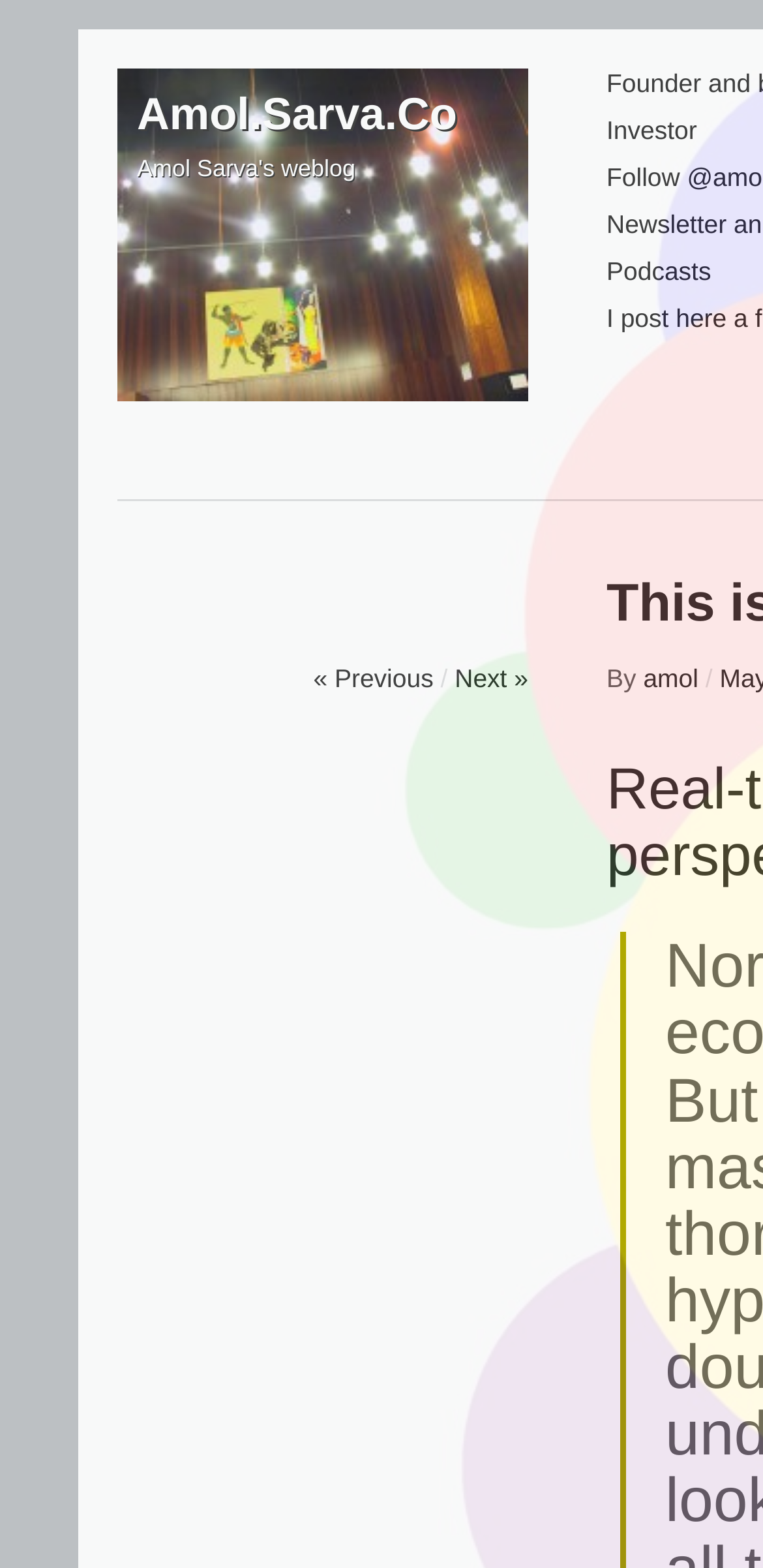Provide a thorough description of this webpage.

The webpage appears to be a blog post or article with a title "This is why David Brooks makes the big bucks" at the top. Below the title, there is a heading that reads "Amol Sarva's weblog". 

On the top-left corner, there is a link to "Amol.Sarva.Co" which is likely the website's homepage. Another link to "Amol.Sarva.Co" is located near the top-center of the page.

Towards the bottom-center of the page, there are navigation links. On the left, there is a "« Previous" link, followed by a "/" separator, and then a "Next »" link on the right. 

To the right of the navigation links, there is a "By" label, followed by a link to the author's name, "amol", and then another "/" separator. 

The webpage seems to be a personal blog or opinion piece, with the main content not explicitly described in the provided accessibility tree. However, the meta description suggests that the article discusses cultural critique and historical perspective, with a mention of former US President Obama.